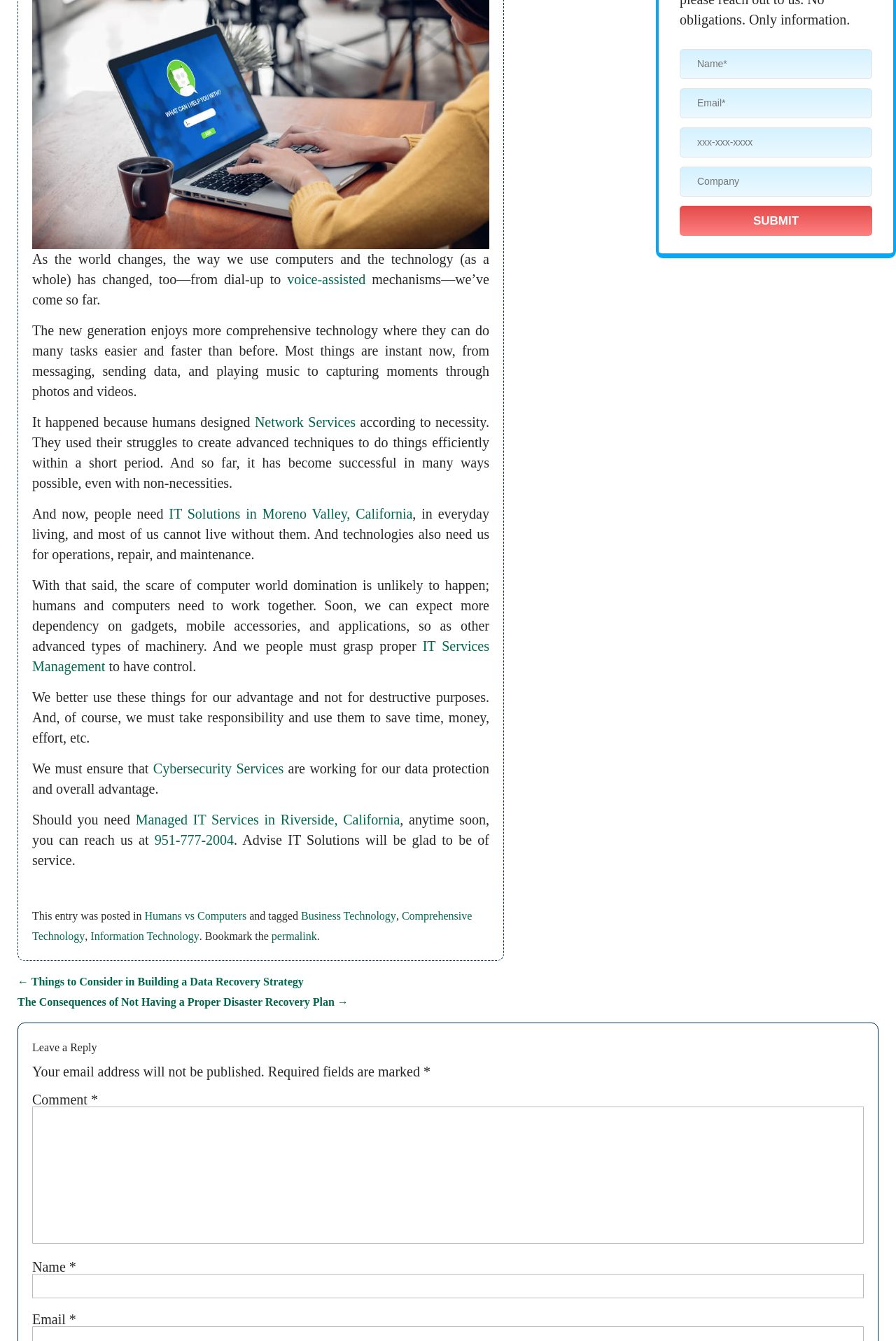What is the purpose of the phone number provided?
Examine the screenshot and reply with a single word or phrase.

To contact Advise IT Solutions